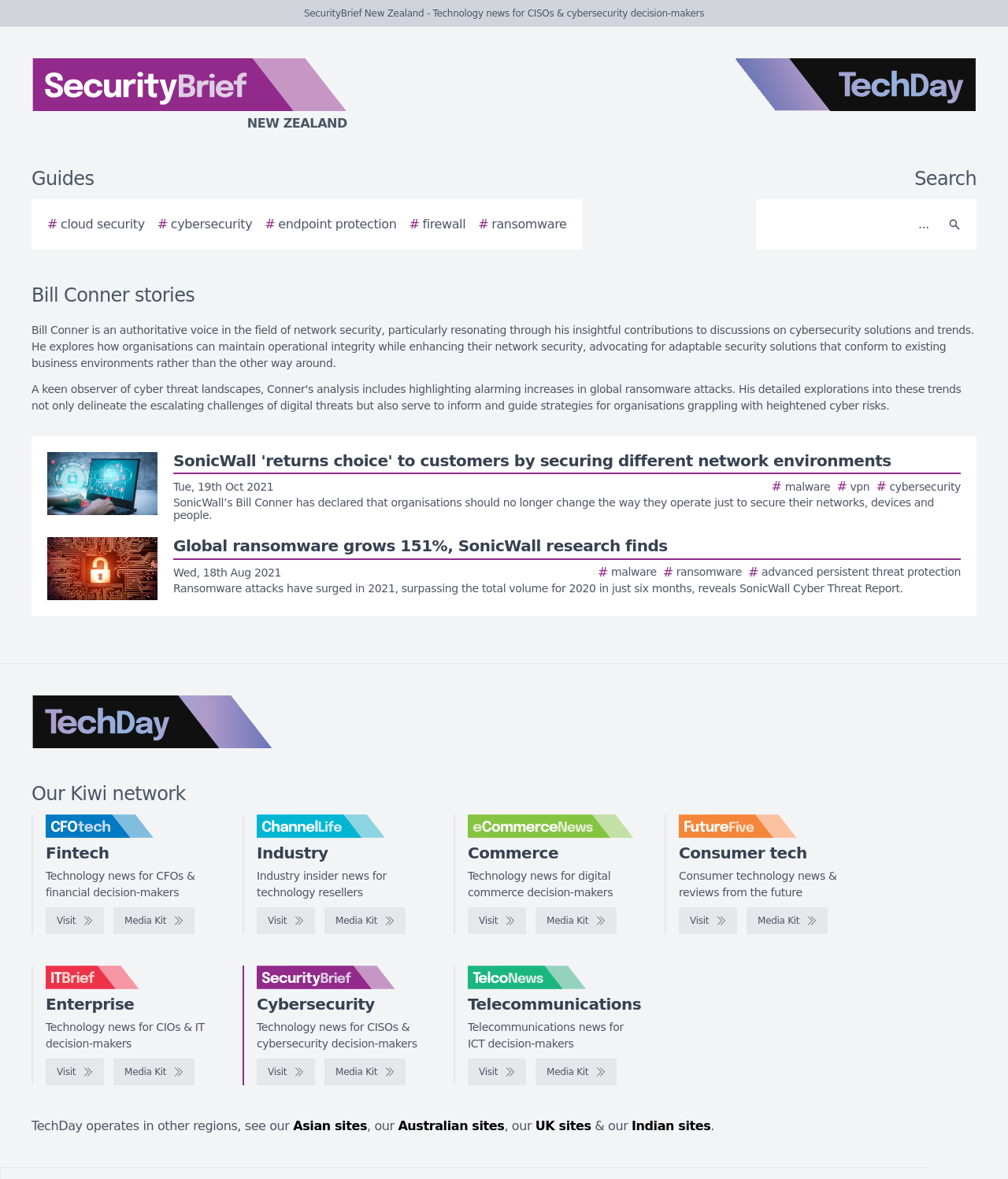Please specify the bounding box coordinates for the clickable region that will help you carry out the instruction: "Read Bill Conner's story about SonicWall".

[0.047, 0.383, 0.953, 0.442]